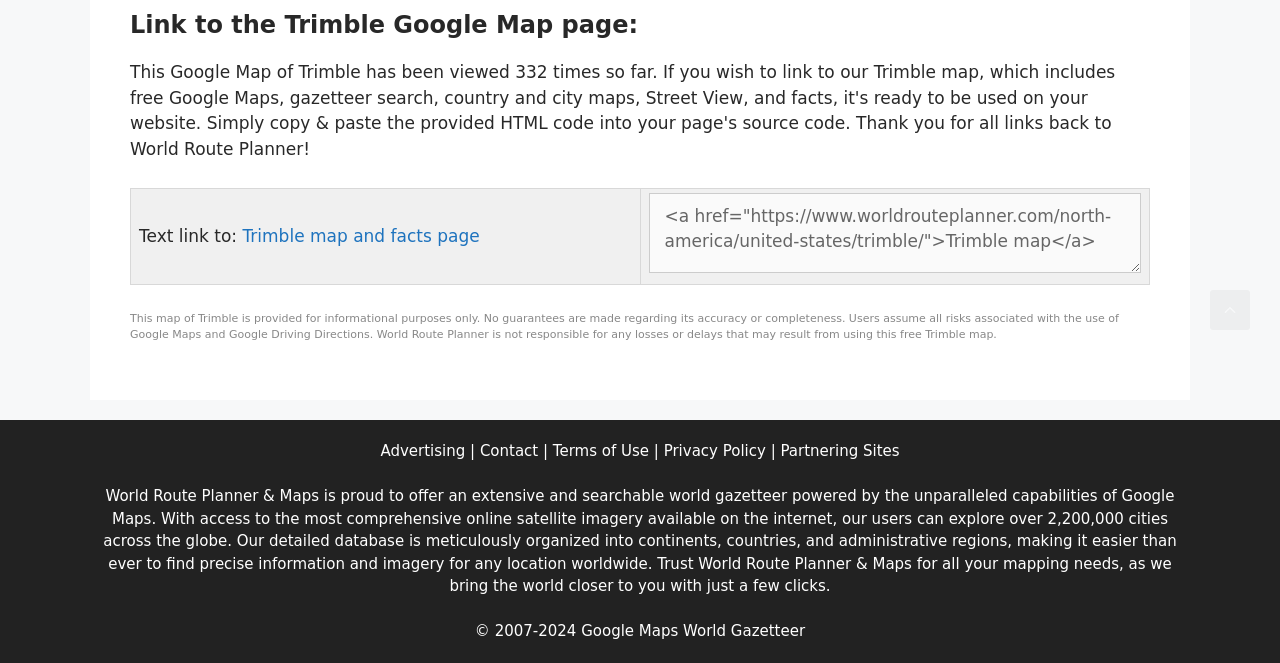Using the details in the image, give a detailed response to the question below:
What is the name of the website?

The name of the website can be found in the text on the webpage, which says 'World Route Planner & Maps is proud to offer an extensive and searchable world gazetteer powered by the unparalleled capabilities of Google Maps.'